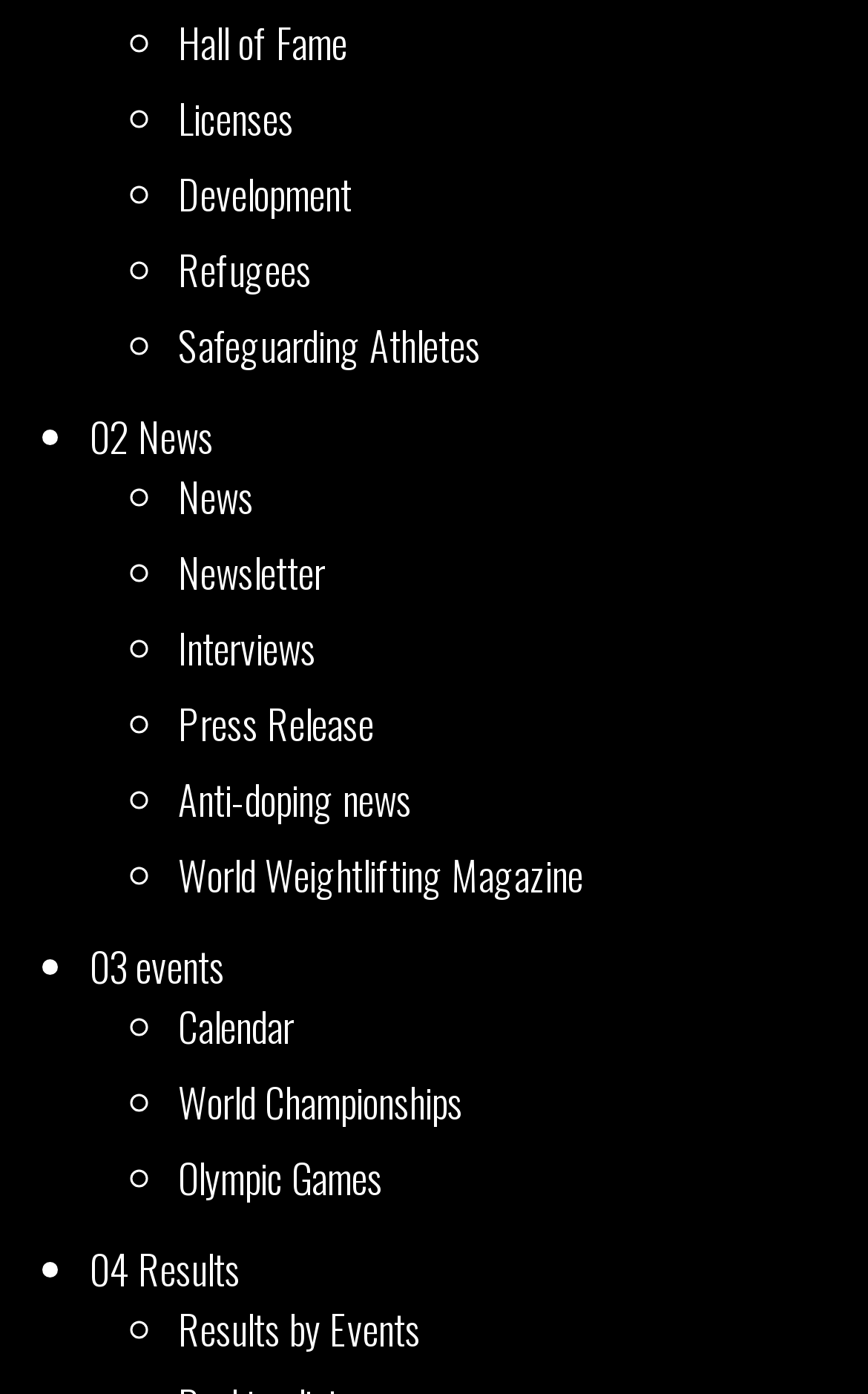Identify the bounding box for the element characterized by the following description: "Results by Events".

[0.205, 0.932, 0.485, 0.974]